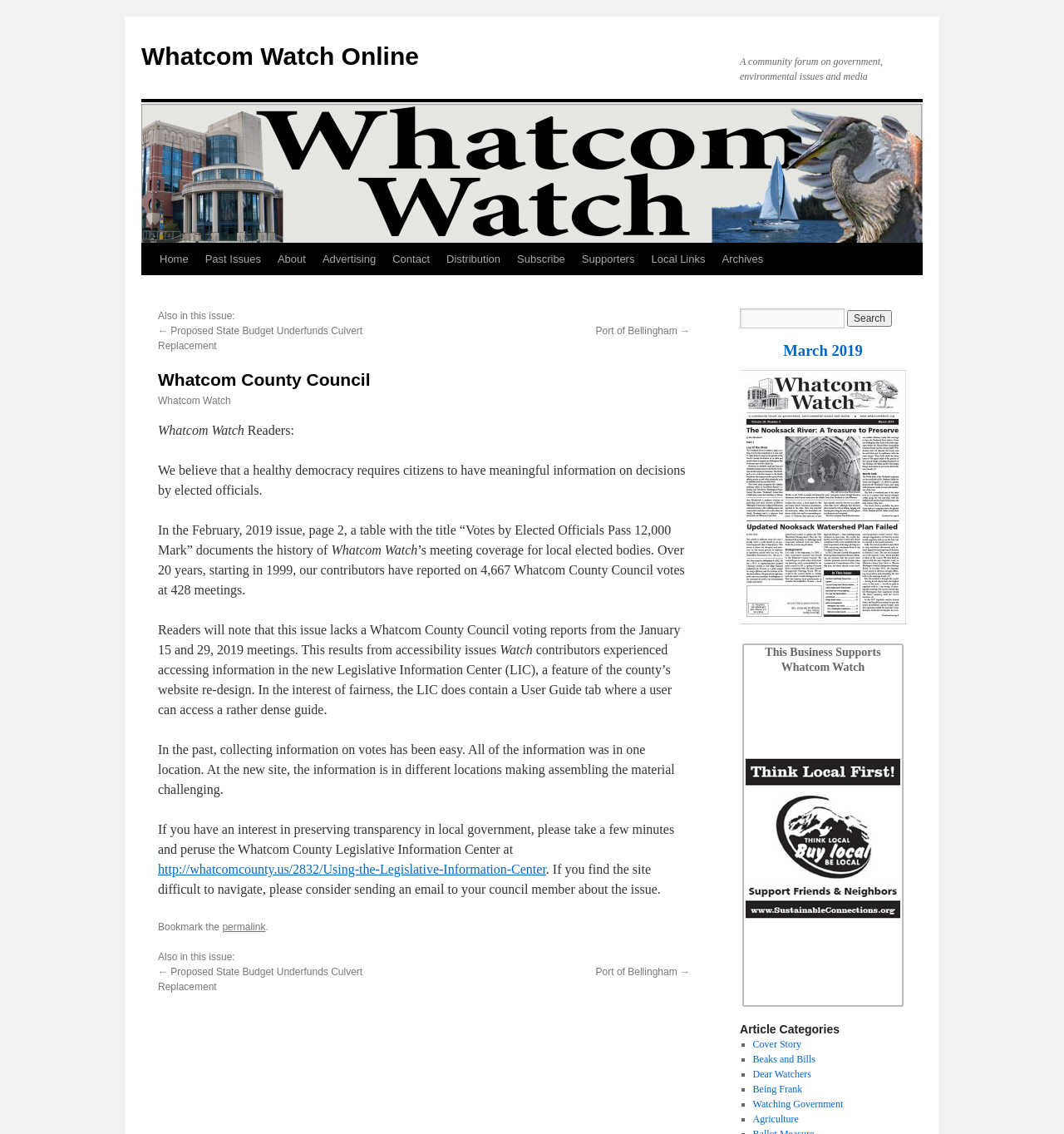Provide a comprehensive description of the webpage.

The webpage is about Whatcom County Council and Whatcom Watch Online, a community forum focused on government, environmental issues, and media. At the top, there is a link to "Whatcom Watch Online" and a brief description of the community forum. Below this, there is a "Skip to content" link.

The main navigation menu is located below, with links to "Home", "Past Issues", "About", "Advertising", "Contact", "Distribution", "Subscribe", "Supporters", "Local Links", and "Archives".

The main content area is divided into two sections. On the left, there is a section with a heading "Whatcom County Council" and several paragraphs of text discussing the council's meeting coverage and voting reports. There are also links to related articles, such as "Proposed State Budget Underfunds Culvert Replacement" and "Port of Bellingham".

On the right, there is a search bar with a textbox and a "Search" button. Below this, there are links to "March 2019" and an empty link. There is also a section with the heading "This Business Supports Whatcom Watch" and a list of article categories, including "Cover Story", "Beaks and Bills", "Dear Watchers", "Being Frank", "Watching Government", and "Agriculture". Each category has a link to related articles.

At the bottom of the page, there are links to navigate to the previous and next issues, marked with "←" and "→" symbols.